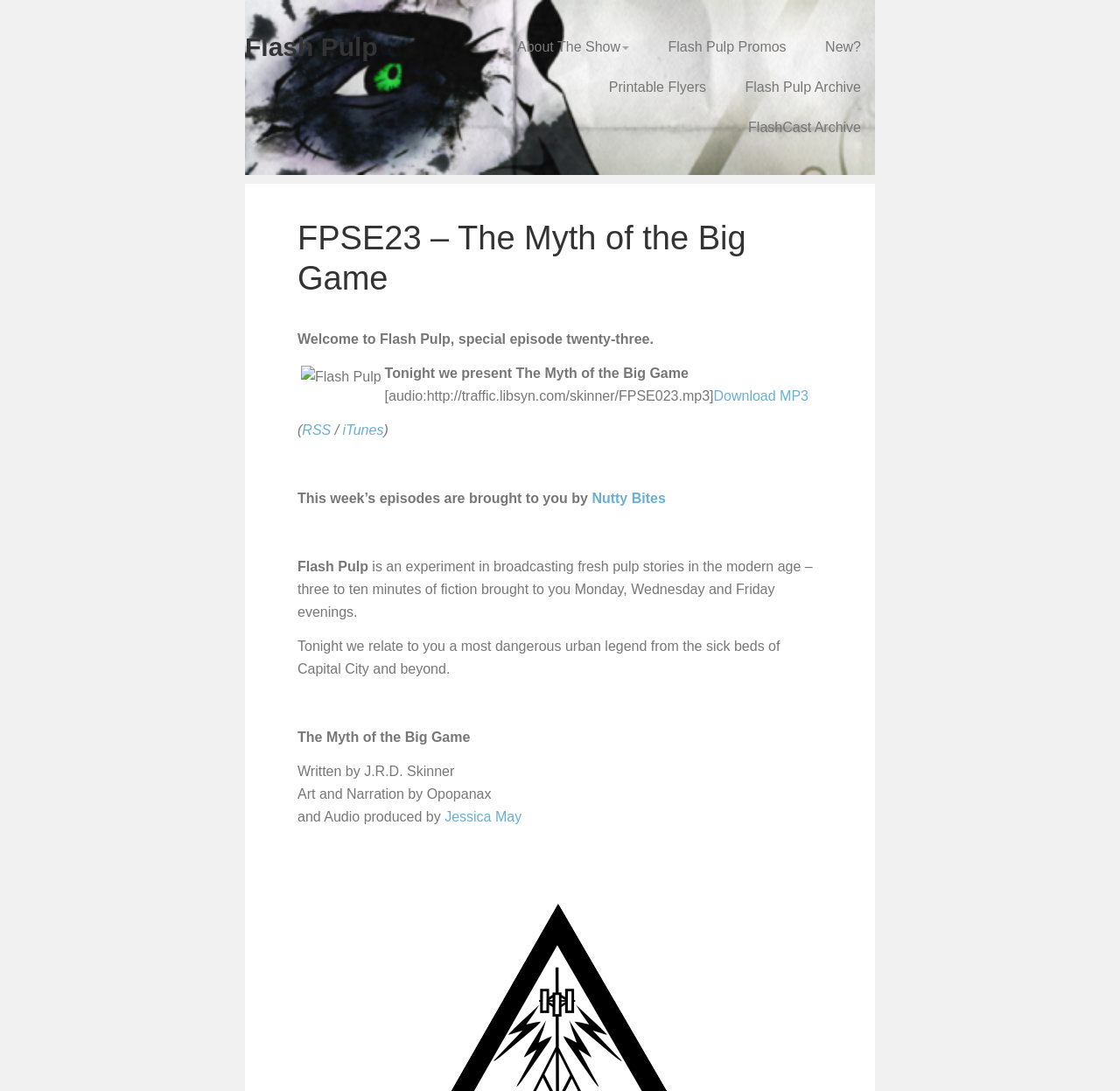Determine the bounding box coordinates of the section to be clicked to follow the instruction: "Visit Nutty Bites". The coordinates should be given as four float numbers between 0 and 1, formatted as [left, top, right, bottom].

[0.528, 0.45, 0.594, 0.463]